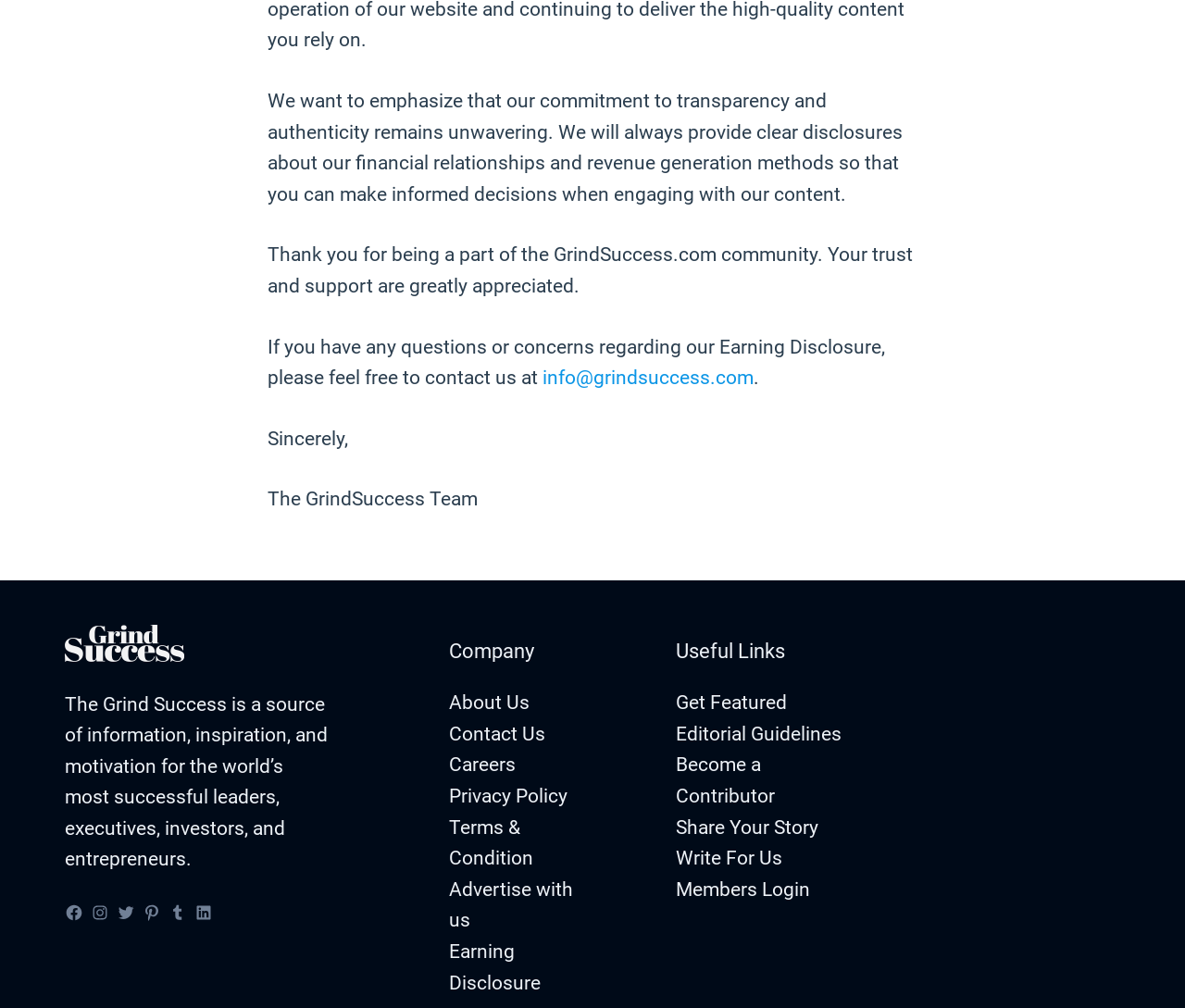Please locate the bounding box coordinates of the region I need to click to follow this instruction: "Visit Grind Success on Facebook".

[0.055, 0.896, 0.07, 0.915]